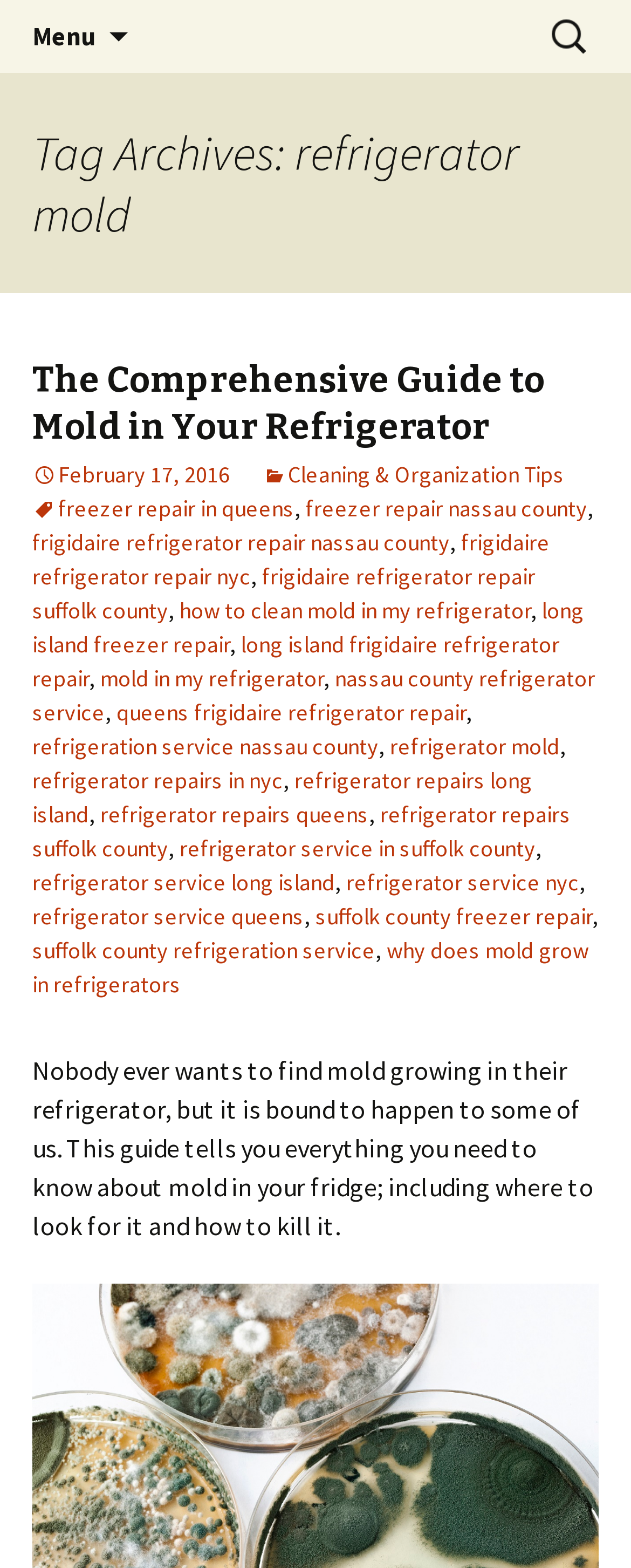What type of content is presented in the main section?
Relying on the image, give a concise answer in one word or a brief phrase.

Article or guide